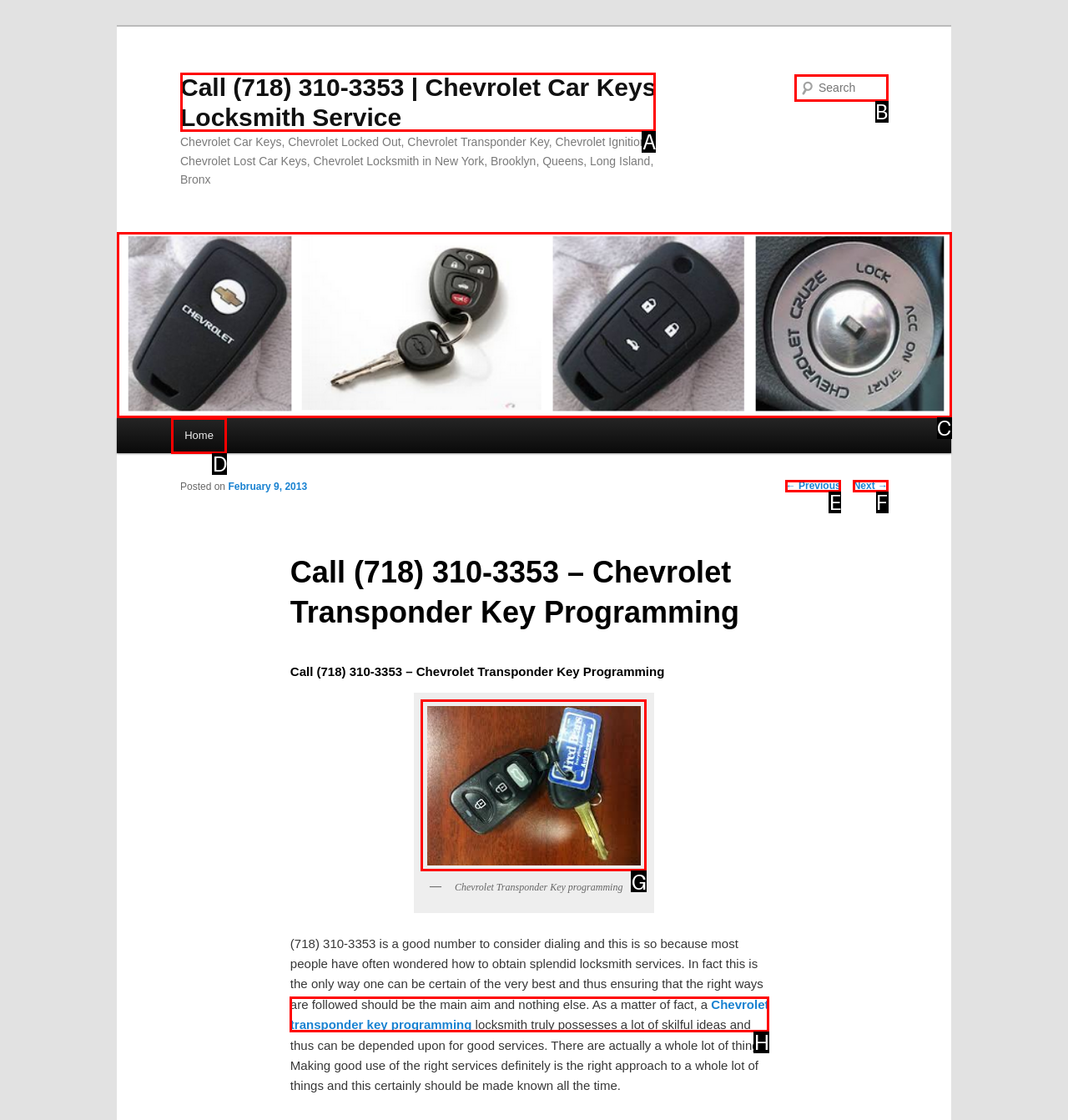Which option should be clicked to execute the task: Call the locksmith service?
Reply with the letter of the chosen option.

A